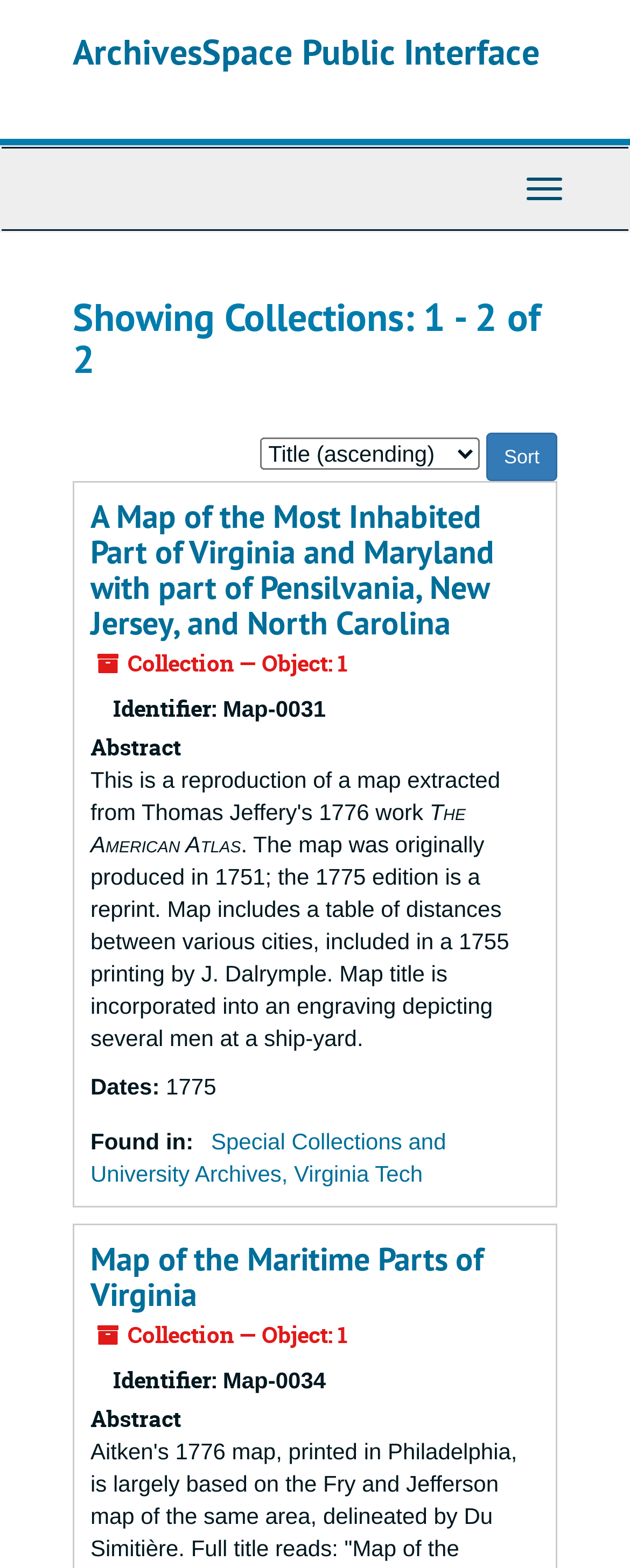Respond with a single word or phrase for the following question: 
What is the name of the second collection?

Map of the Maritime Parts of Virginia